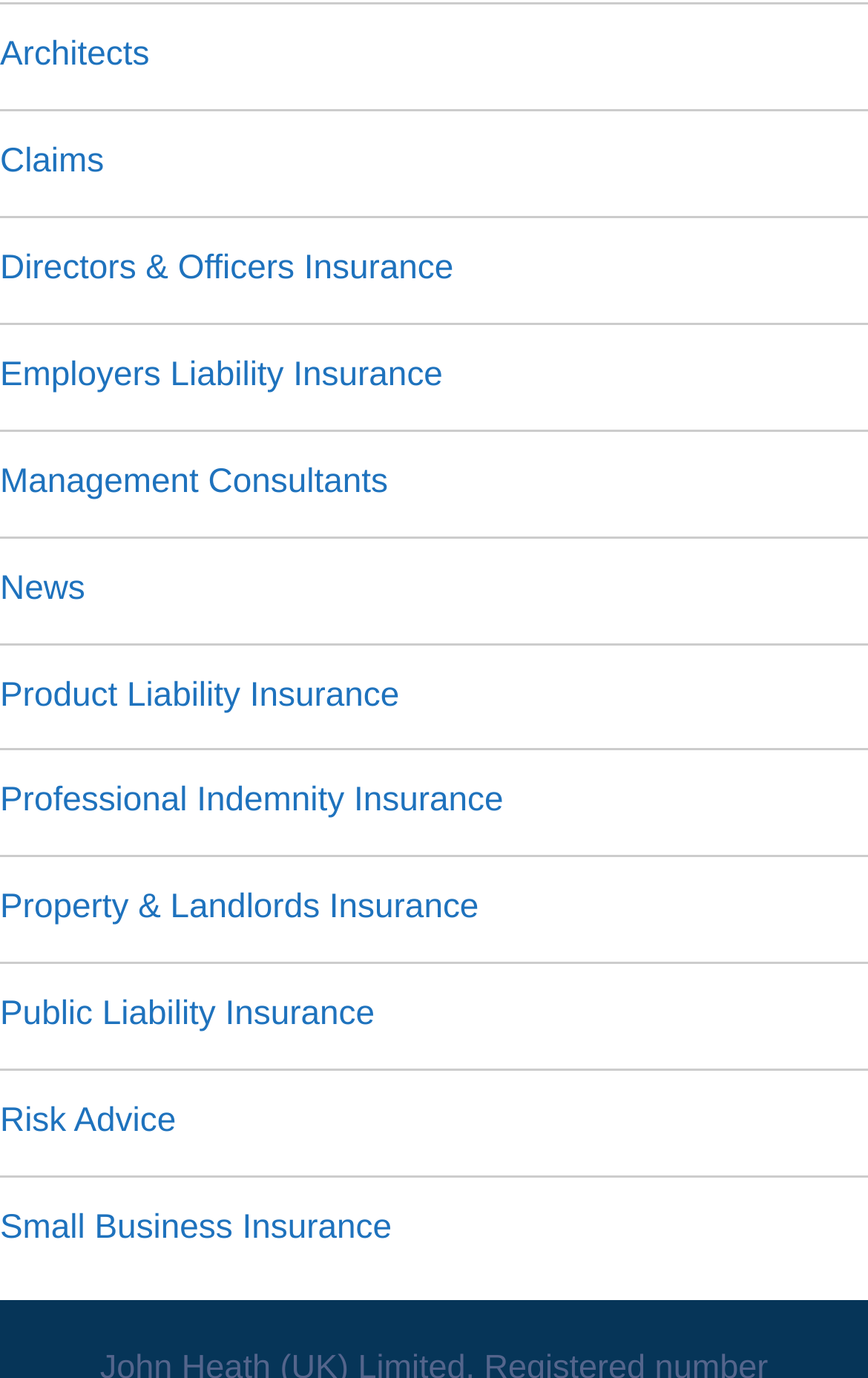Based on what you see in the screenshot, provide a thorough answer to this question: What is the second type of insurance listed on the webpage?

I looked at the links provided on the webpage and found that the second one is 'Claims'.